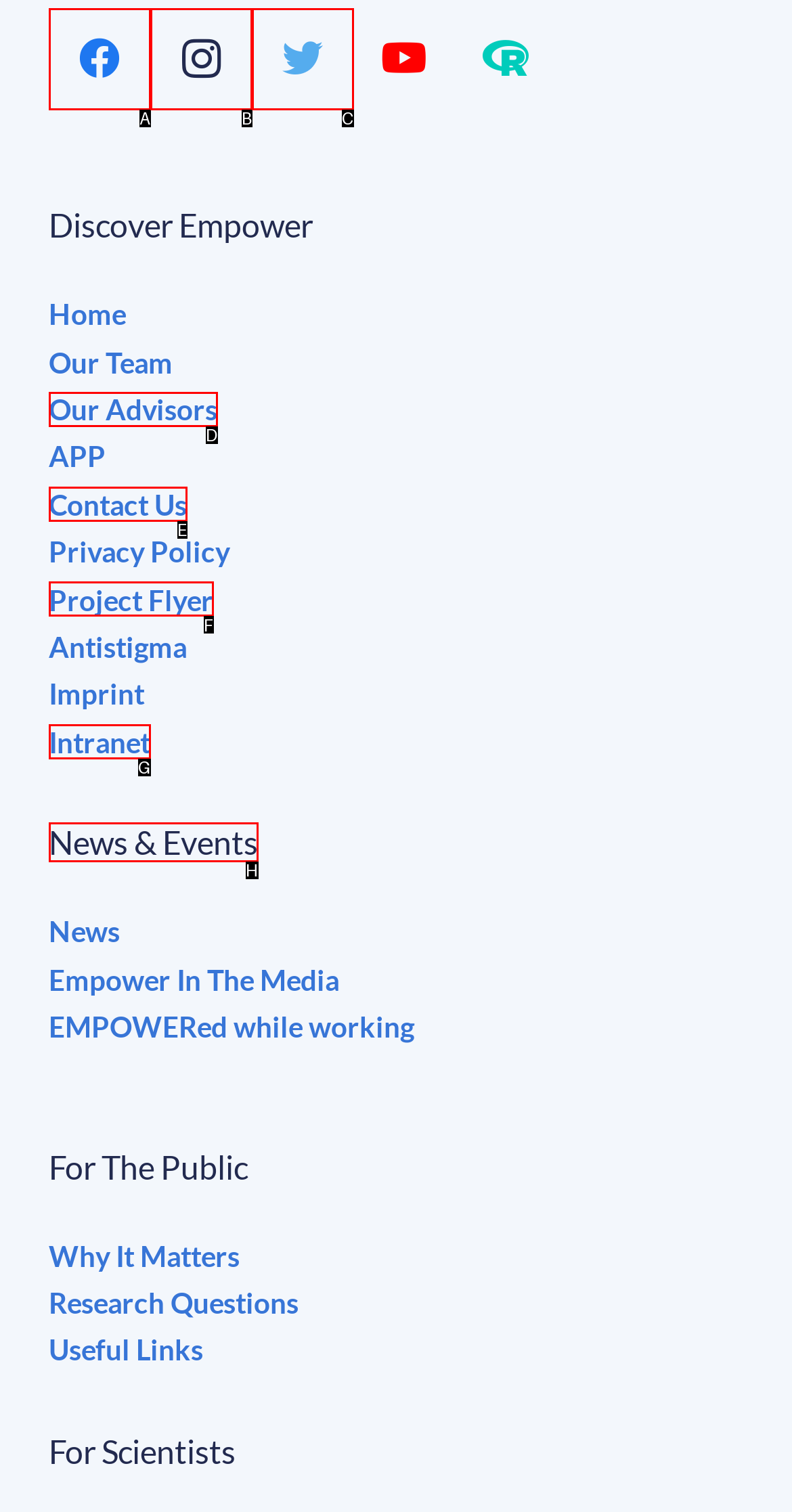Decide which letter you need to select to fulfill the task: read News & Events
Answer with the letter that matches the correct option directly.

H